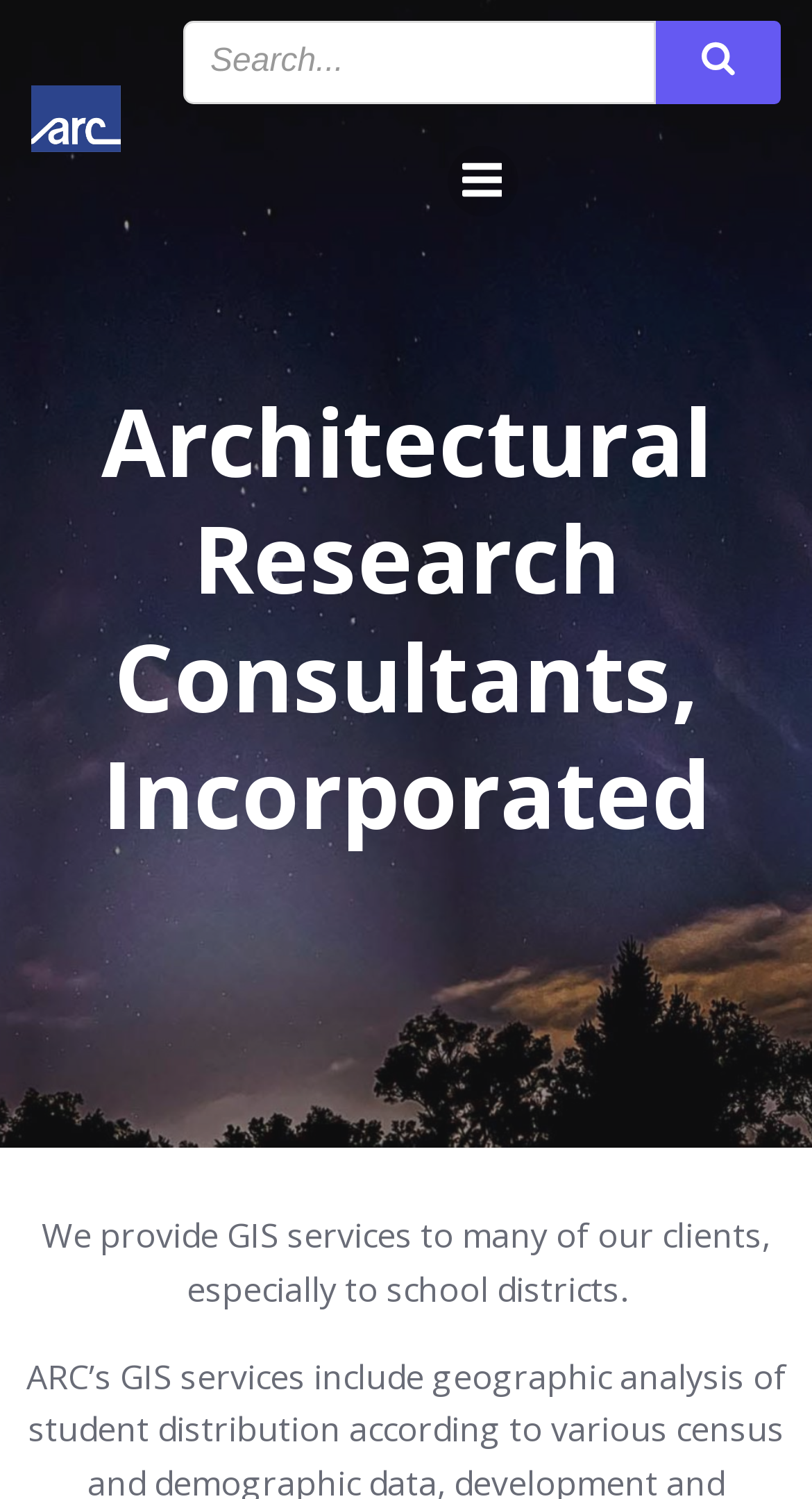Illustrate the webpage's structure and main components comprehensively.

The webpage is about Geographic Information Systems (GIS) services provided by Architectural Research Consultants, Incorporated. At the top left, there is a link with no text. Below it, a search bar is located, consisting of a textbox with a placeholder "Search..." and a button with an image of a magnifying glass on the right side of the textbox. 

On the top right, there is a link labeled "Menu" accompanied by a small image. 

The main content of the webpage starts with a heading that displays the company name, "Architectural Research Consultants, Incorporated". Below the heading, there is a paragraph of text that explains the company's GIS services, specifically mentioning that they provide these services to school districts.